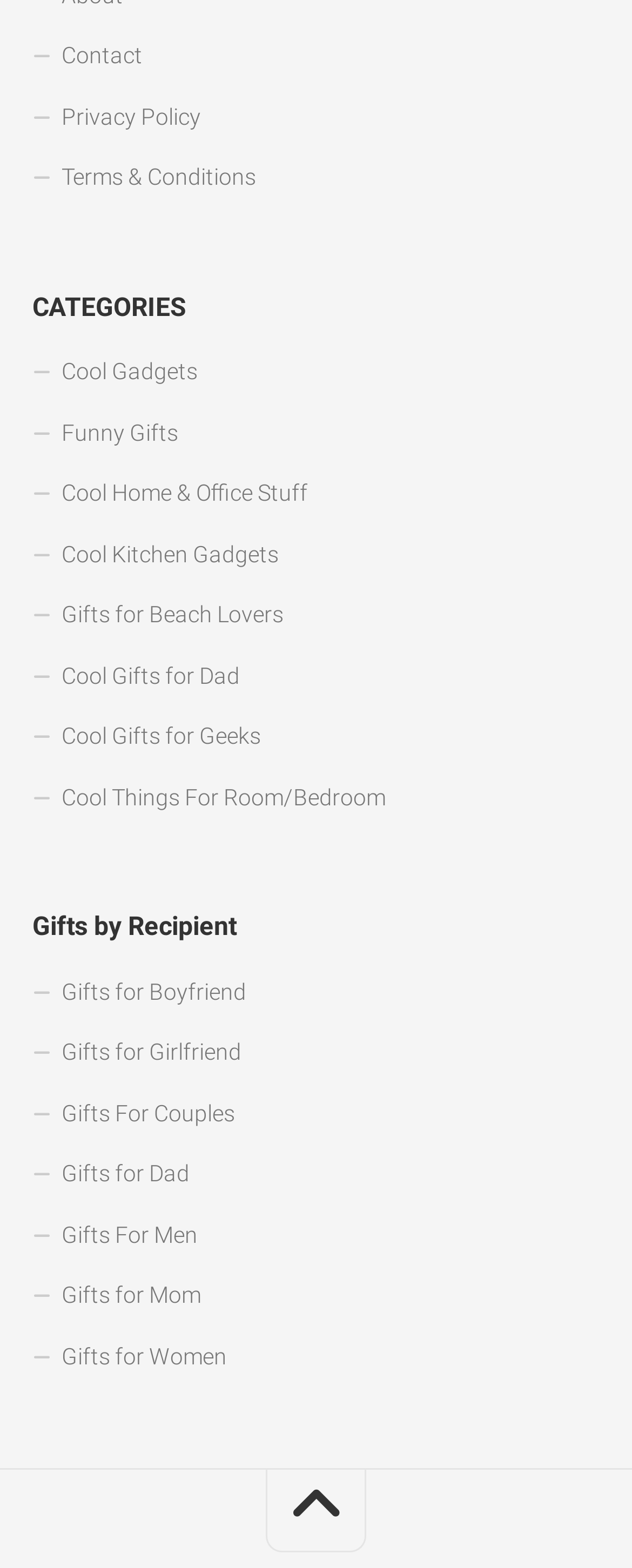Is there a search icon on the webpage?
Using the image as a reference, give an elaborate response to the question.

There is a search icon on the webpage, represented by the '' symbol, which is located at the bottom right corner of the webpage with a bounding box coordinate of [0.421, 0.938, 0.579, 0.99].